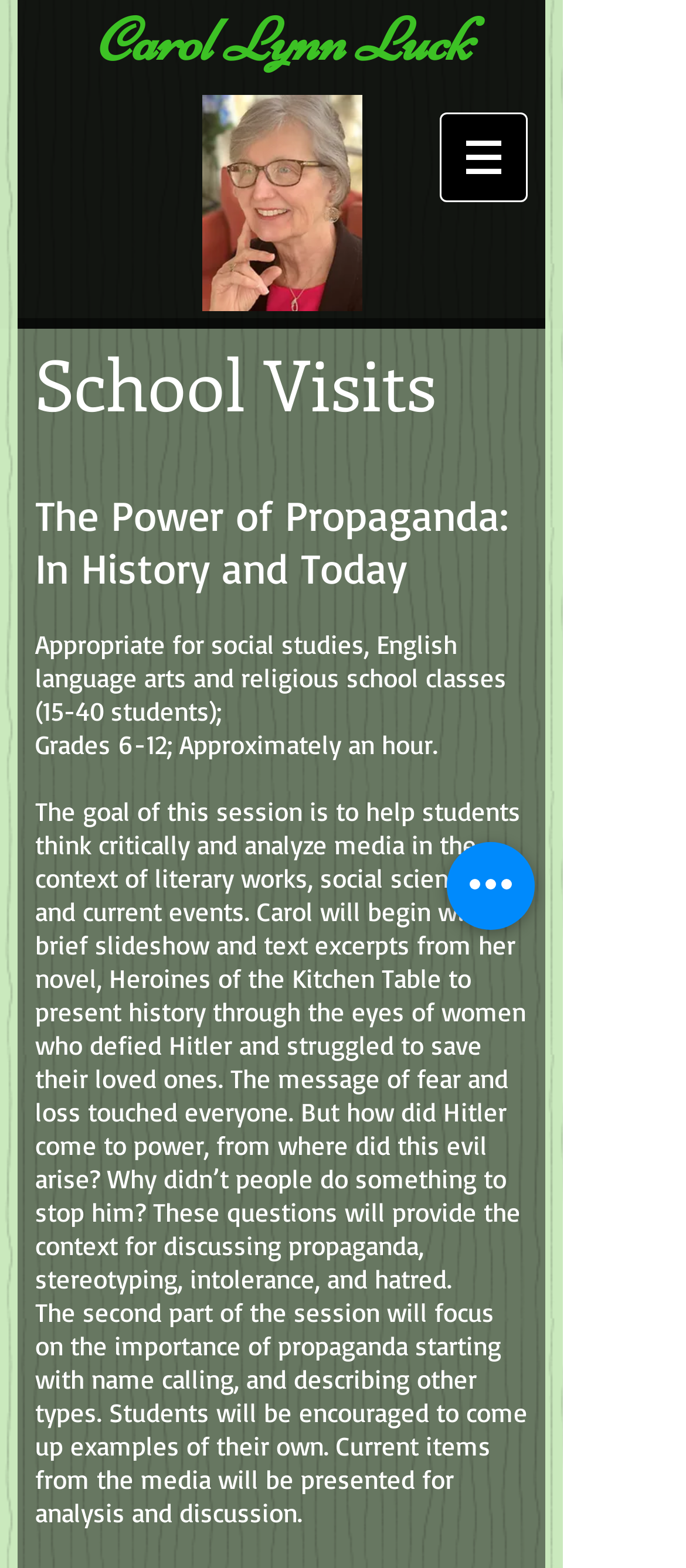How long does the school visit session last?
Based on the screenshot, respond with a single word or phrase.

Approximately an hour